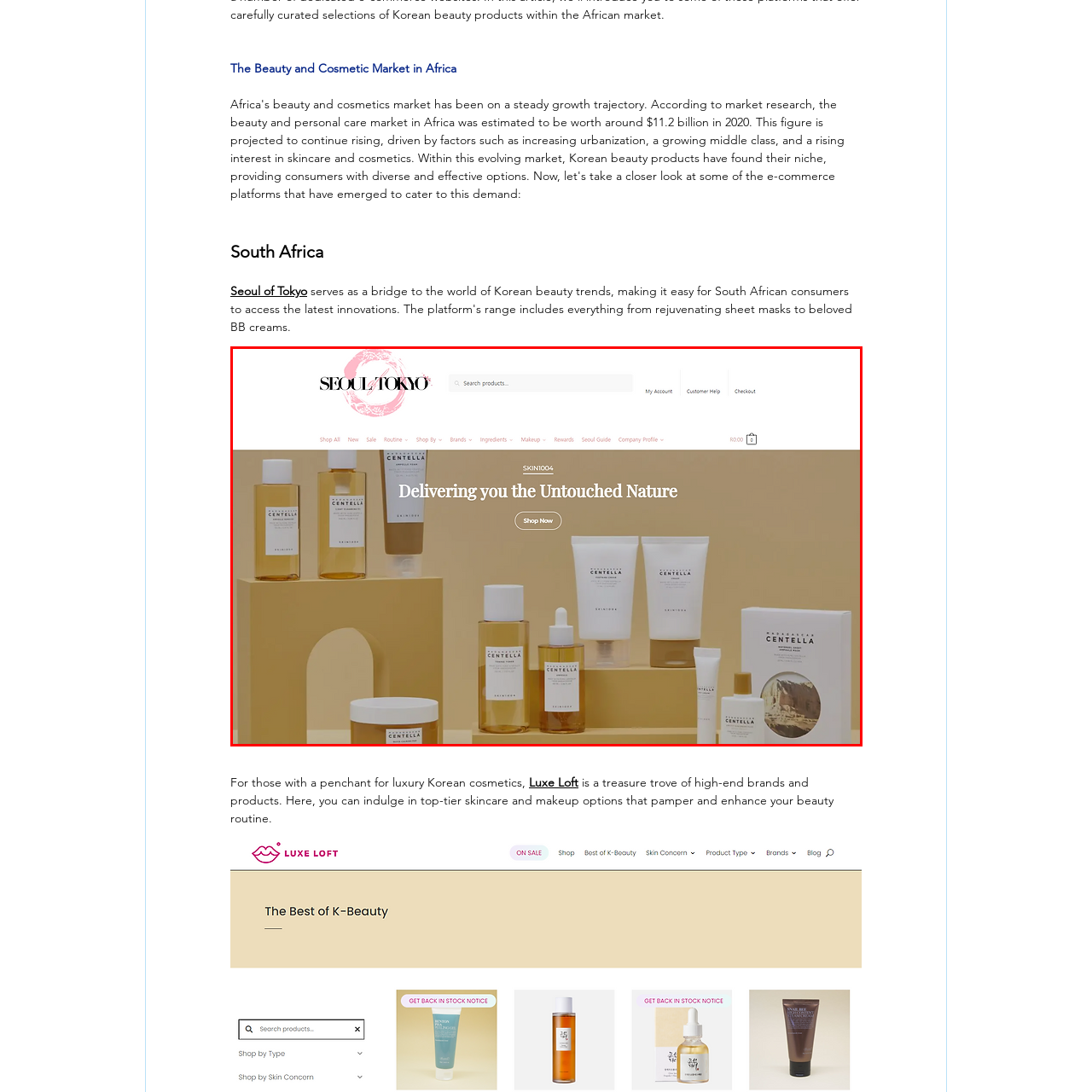Check the image highlighted in red, What is the aesthetic of the product arrangement?
 Please answer in a single word or phrase.

Airy and sophisticated